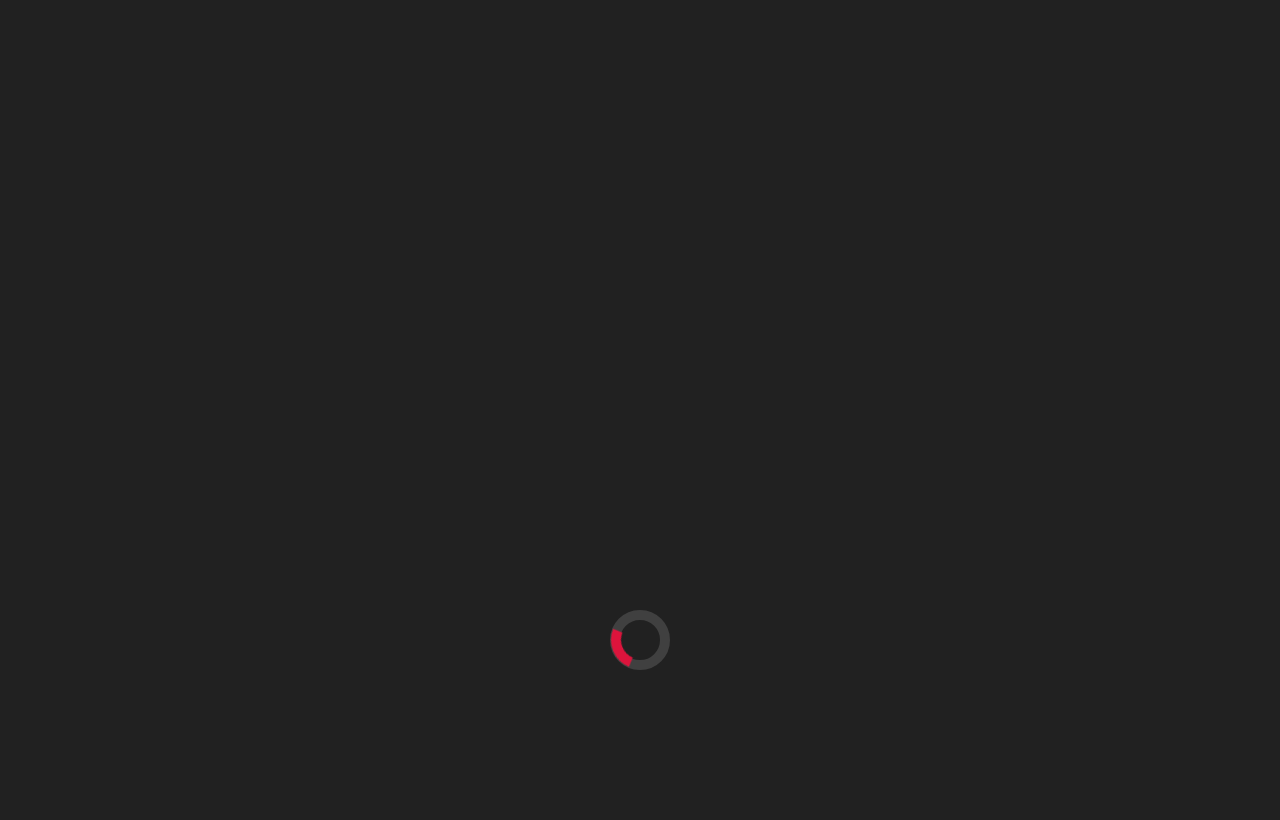Given the description "Isaac Fowler", provide the bounding box coordinates of the corresponding UI element.

[0.057, 0.686, 0.11, 0.703]